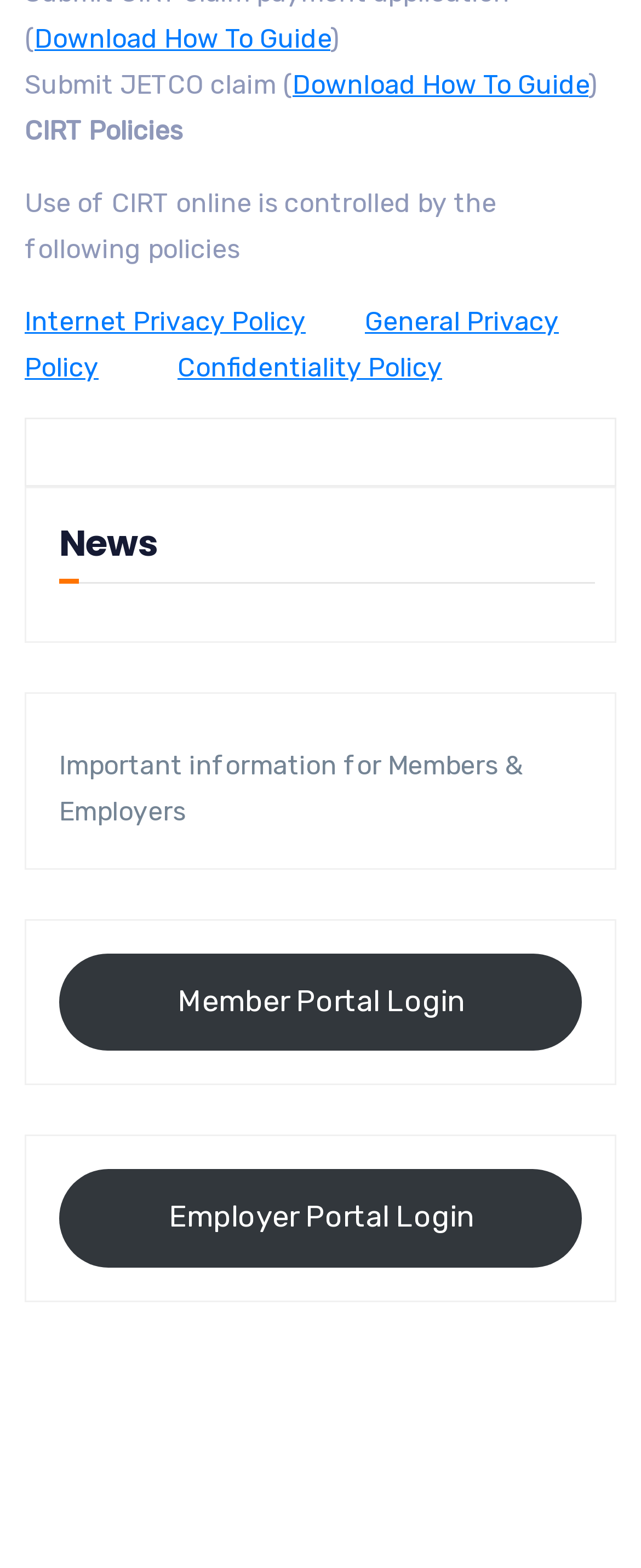Reply to the question with a single word or phrase:
What is the relationship between the links and the policies?

Related to policies